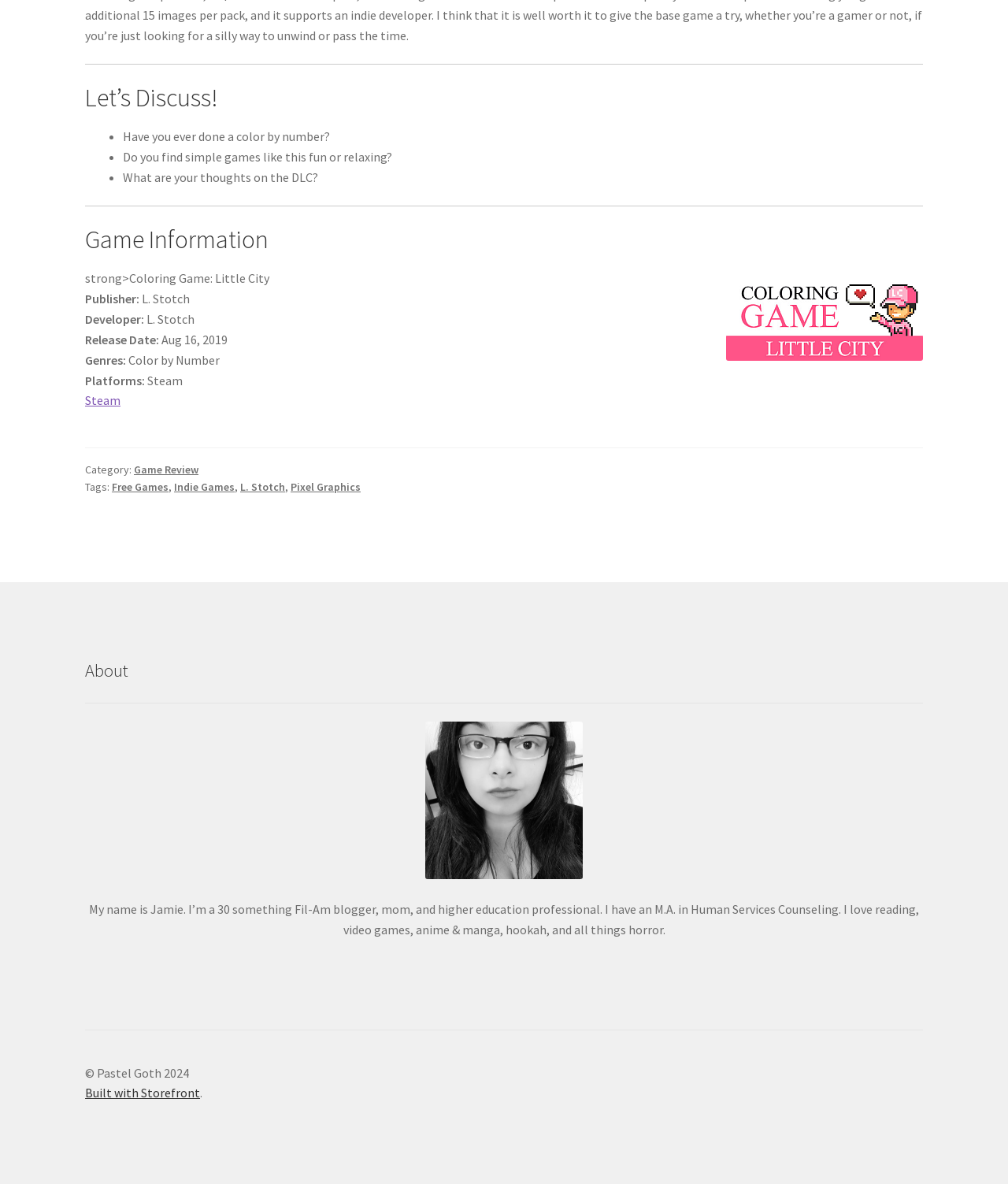Can you find the bounding box coordinates of the area I should click to execute the following instruction: "Read more about the game 'Coloring Game: Little City'"?

[0.084, 0.228, 0.267, 0.242]